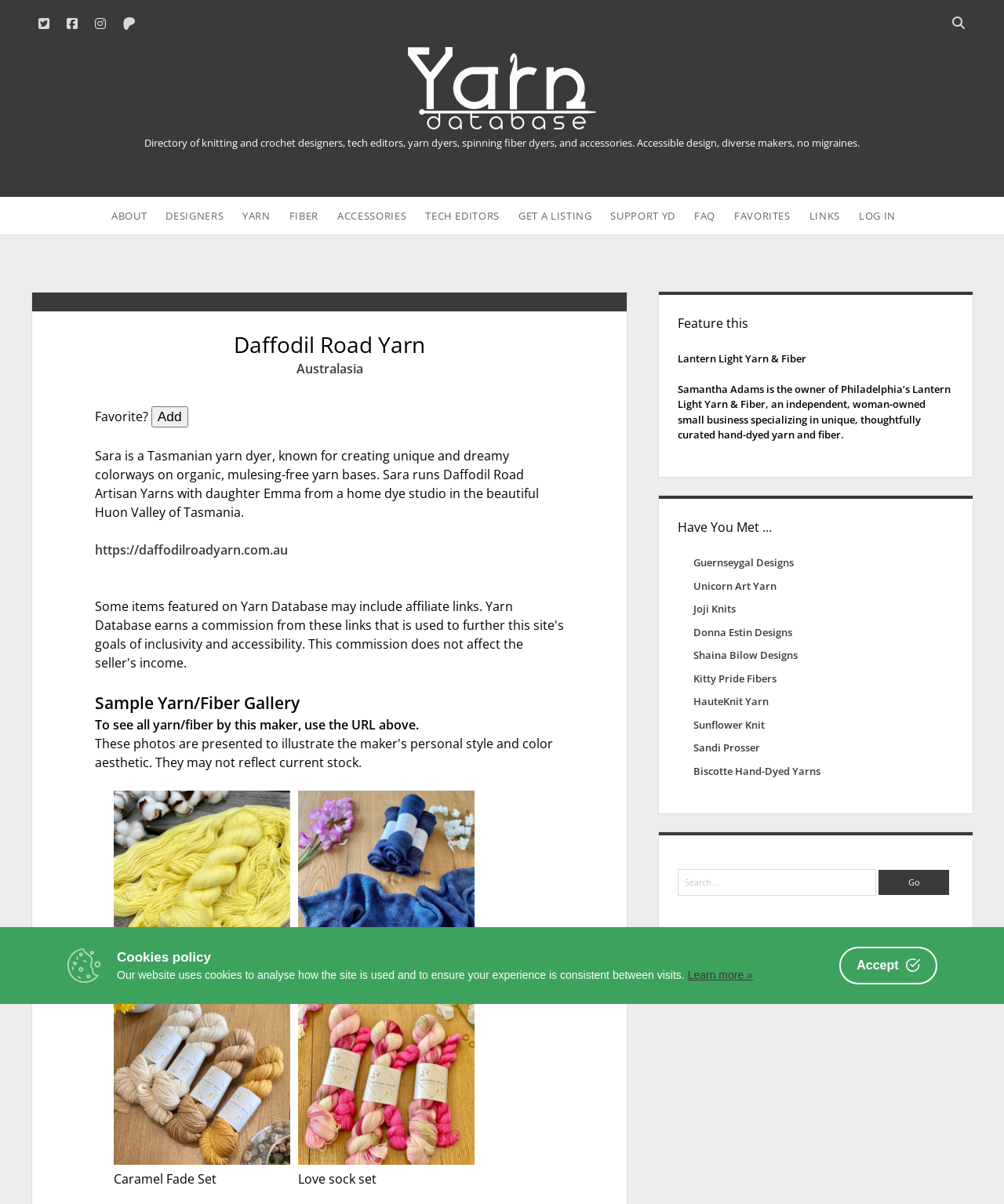Please determine the bounding box coordinates of the element's region to click in order to carry out the following instruction: "Explore yarn/fiber gallery". The coordinates should be four float numbers between 0 and 1, i.e., [left, top, right, bottom].

[0.094, 0.574, 0.562, 0.594]